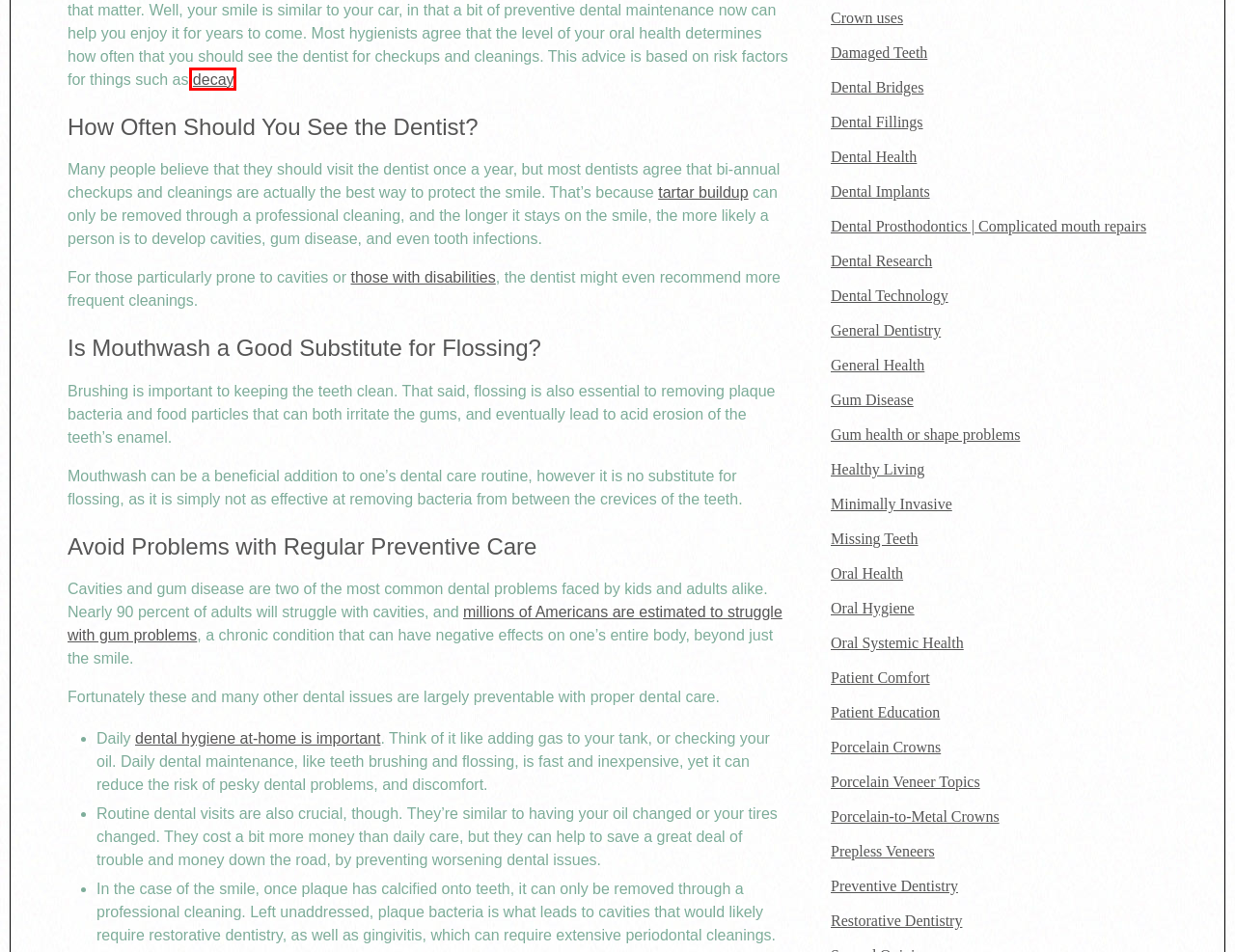Examine the screenshot of the webpage, which has a red bounding box around a UI element. Select the webpage description that best fits the new webpage after the element inside the red bounding box is clicked. Here are the choices:
A. The Earliest Warnings of Dental Decay | Warning signs of decay
B. Crown uses – James Fondriest, DDS, FACD, FICD
C. Dental Research – James Fondriest, DDS, FACD, FICD
D. Porcelain Veneer Topics – James Fondriest, DDS, FACD, FICD
E. General Dentistry – James Fondriest, DDS, FACD, FICD
F. General Health – James Fondriest, DDS, FACD, FICD
G. Dental Prosthodontics | Complicated mouth repairs – James Fondriest, DDS, FACD, FICD
H. Porcelain-to-Metal Crowns – James Fondriest, DDS, FACD, FICD

A